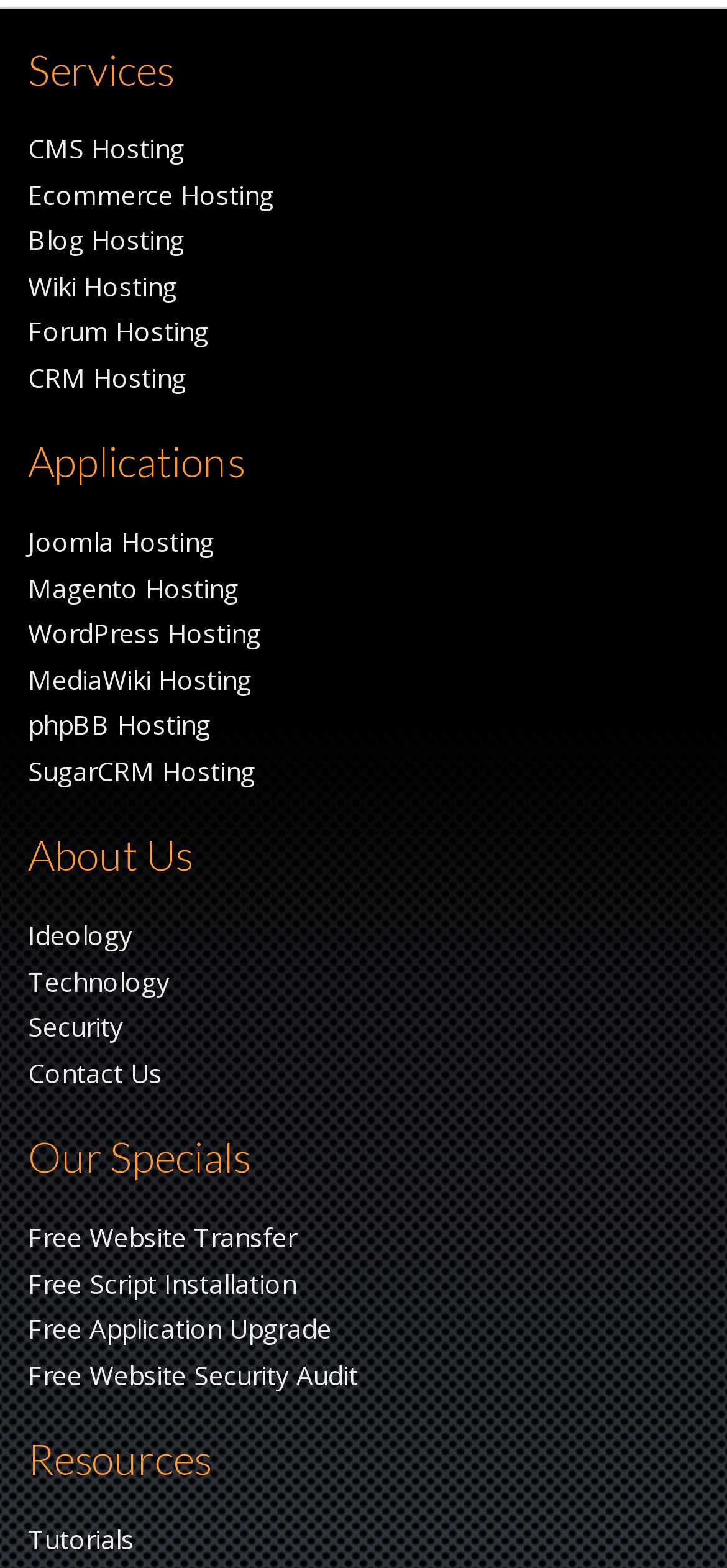Please examine the image and answer the question with a detailed explanation:
What type of hosting is offered for Joomla?

I found the link 'Joomla Hosting' under the 'Applications' heading, which suggests that the website offers Joomla hosting services.